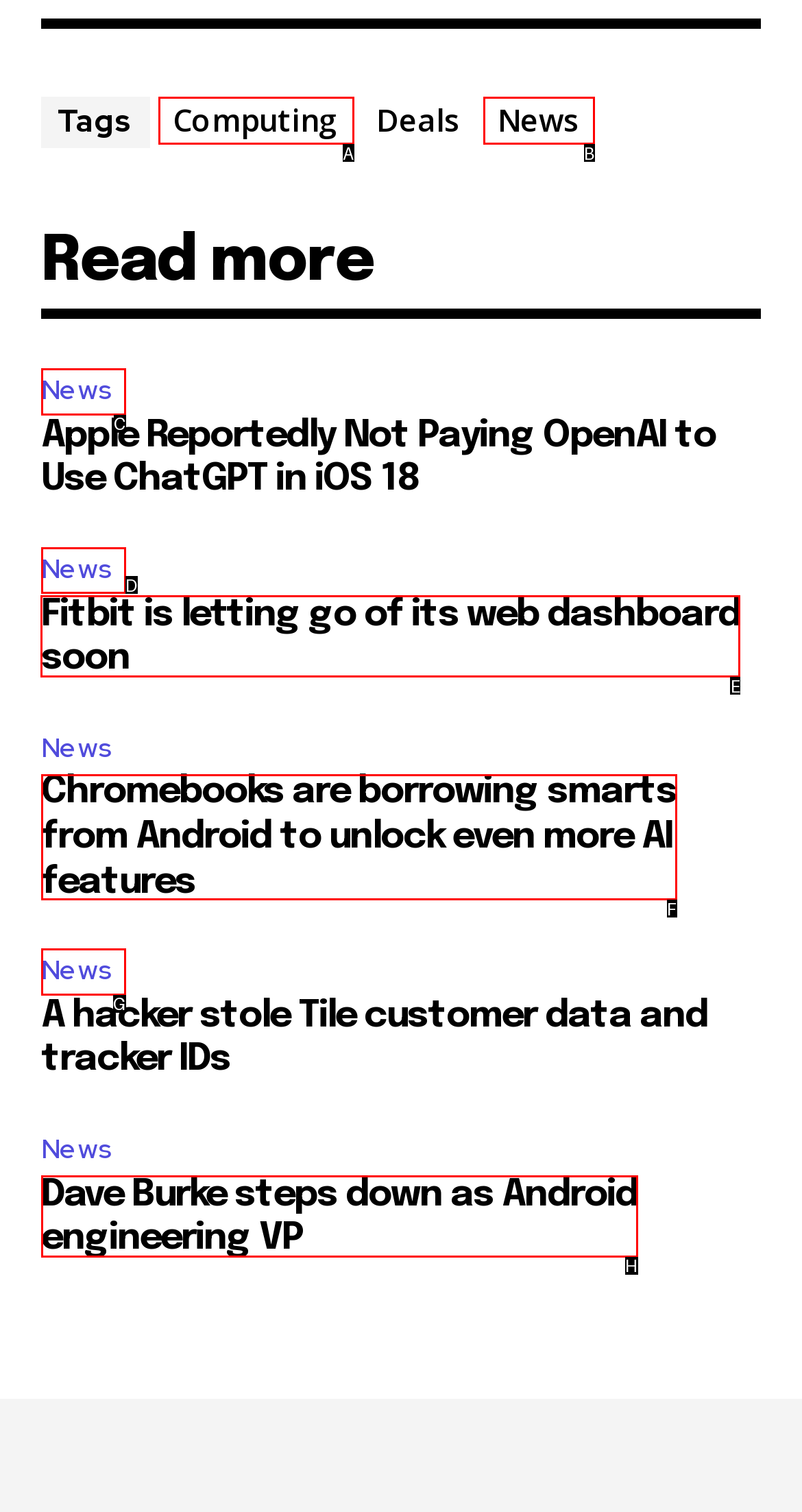Which choice should you pick to execute the task: View Fitbit is letting go of its web dashboard soon news
Respond with the letter associated with the correct option only.

E